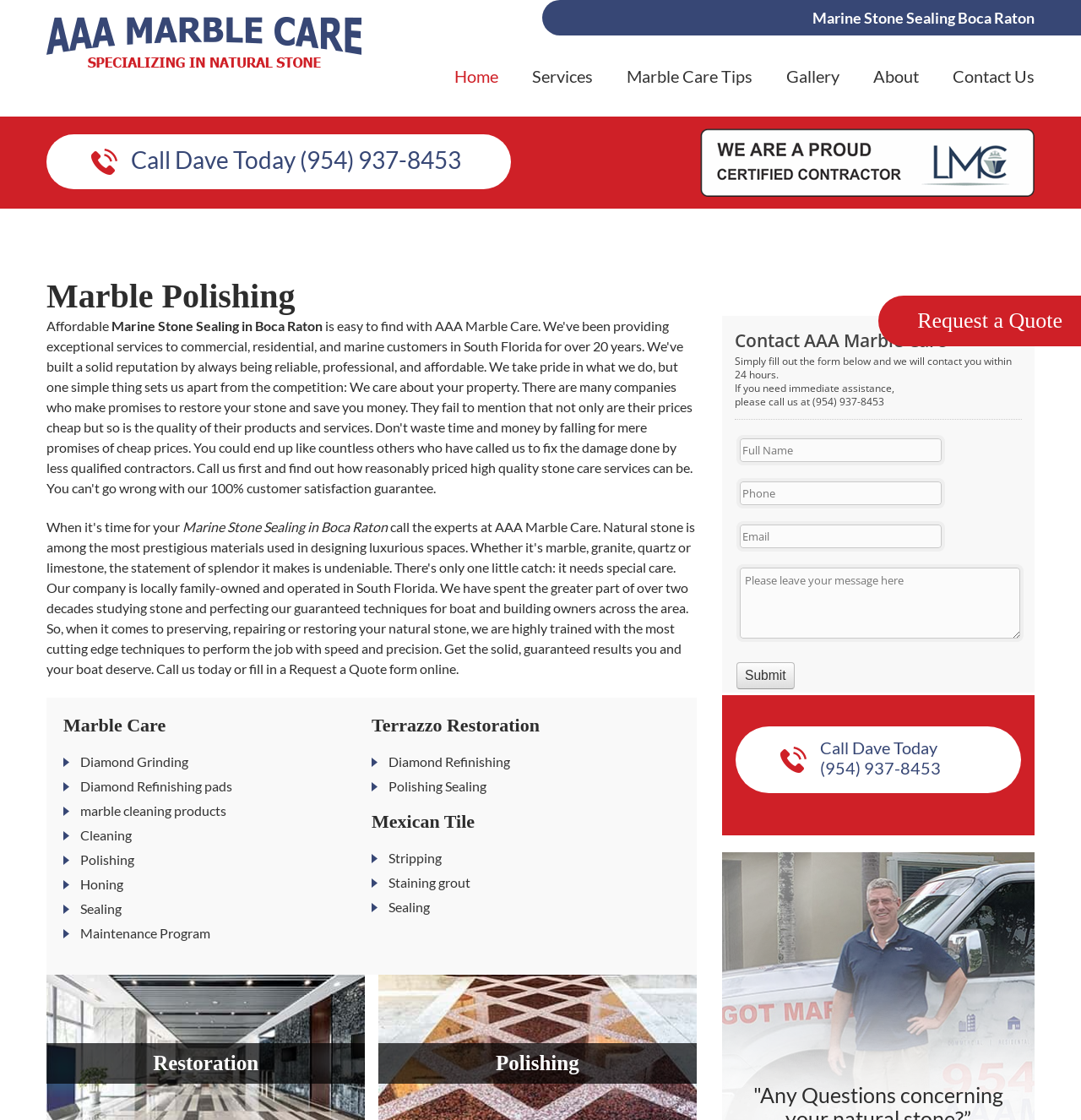What services are offered?
Based on the screenshot, provide your answer in one word or phrase.

Marble Polishing, Marble Care, etc.